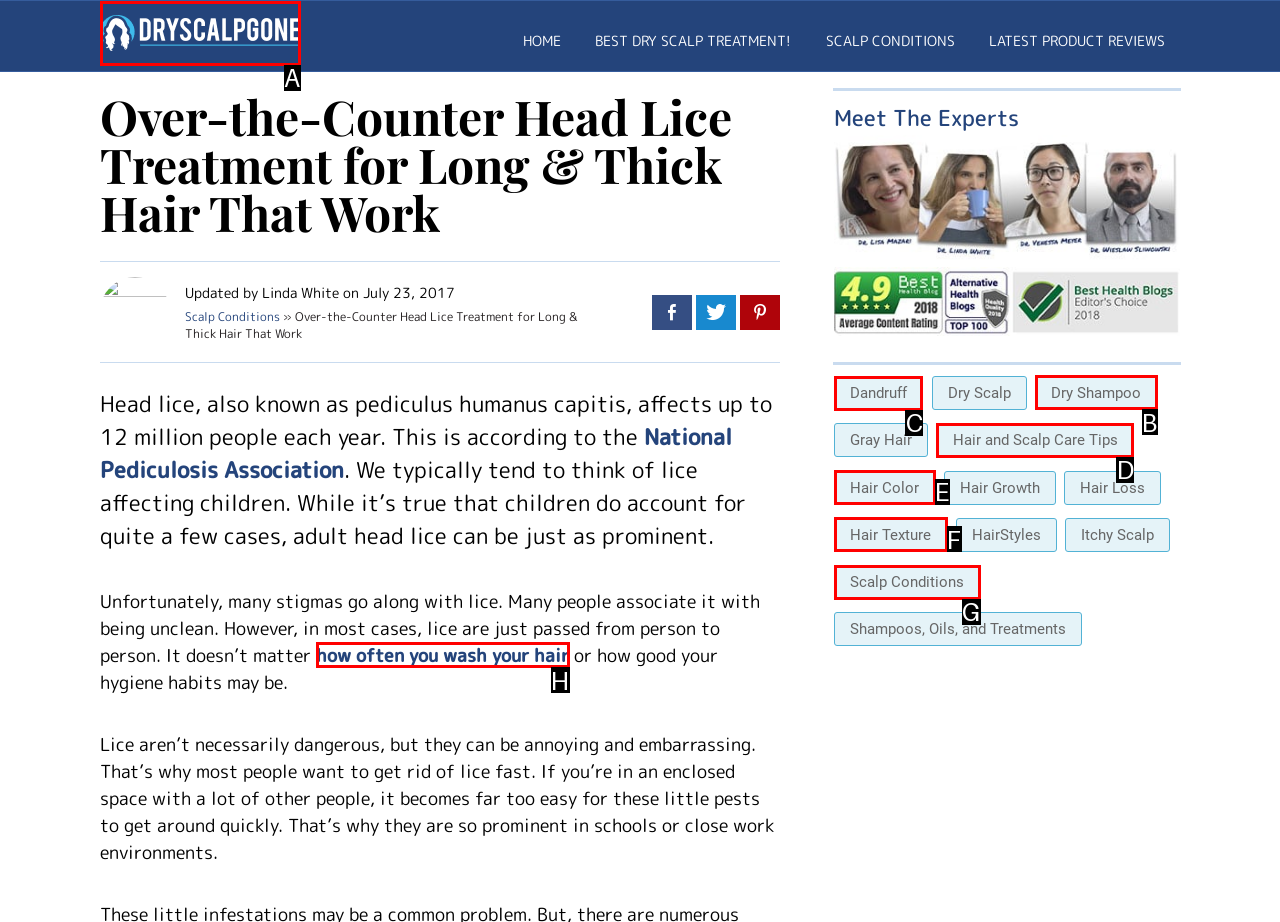Decide which HTML element to click to complete the task: Click the 'Dandruff' link Provide the letter of the appropriate option.

C